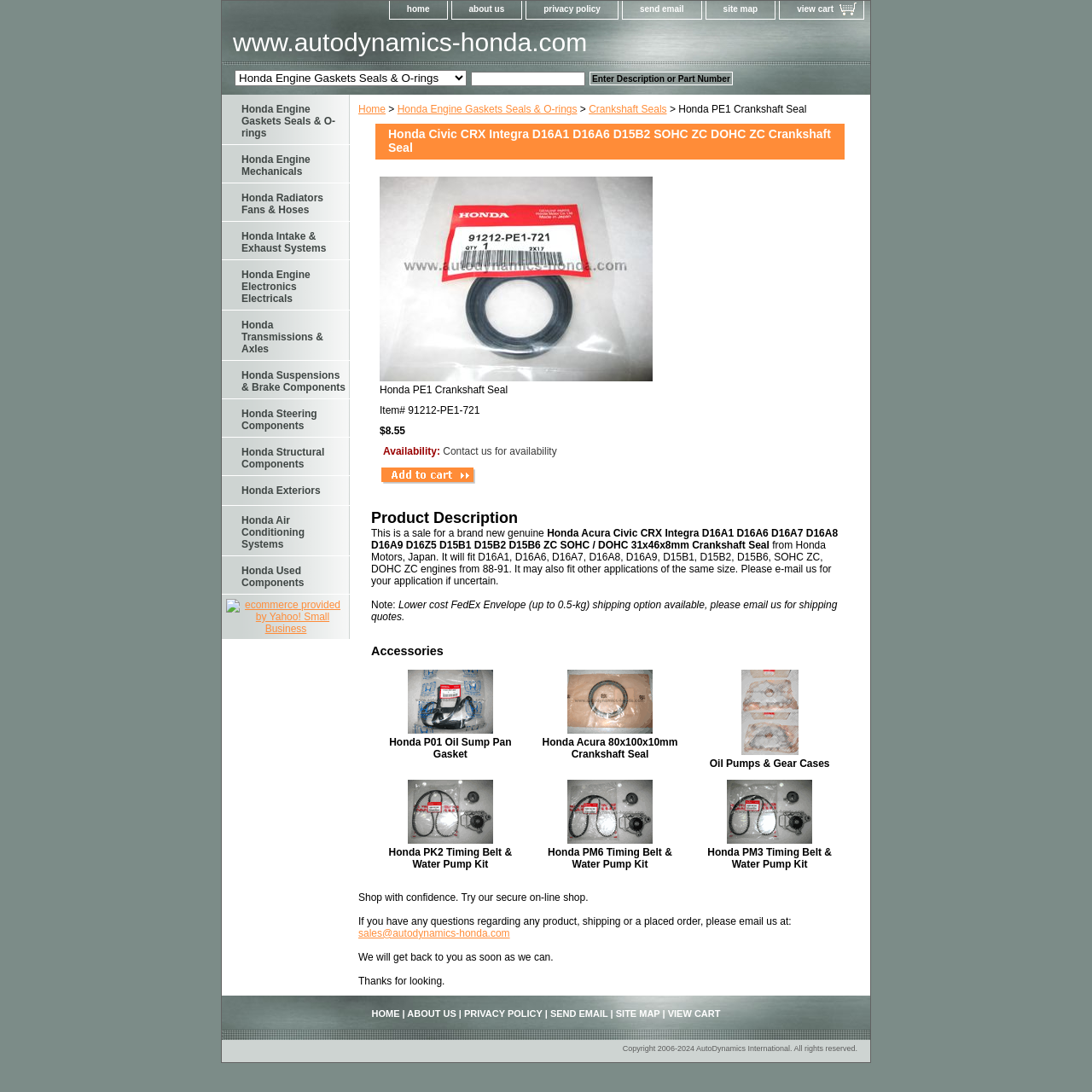Determine the bounding box coordinates of the clickable area required to perform the following instruction: "click home". The coordinates should be represented as four float numbers between 0 and 1: [left, top, right, bottom].

[0.357, 0.001, 0.409, 0.017]